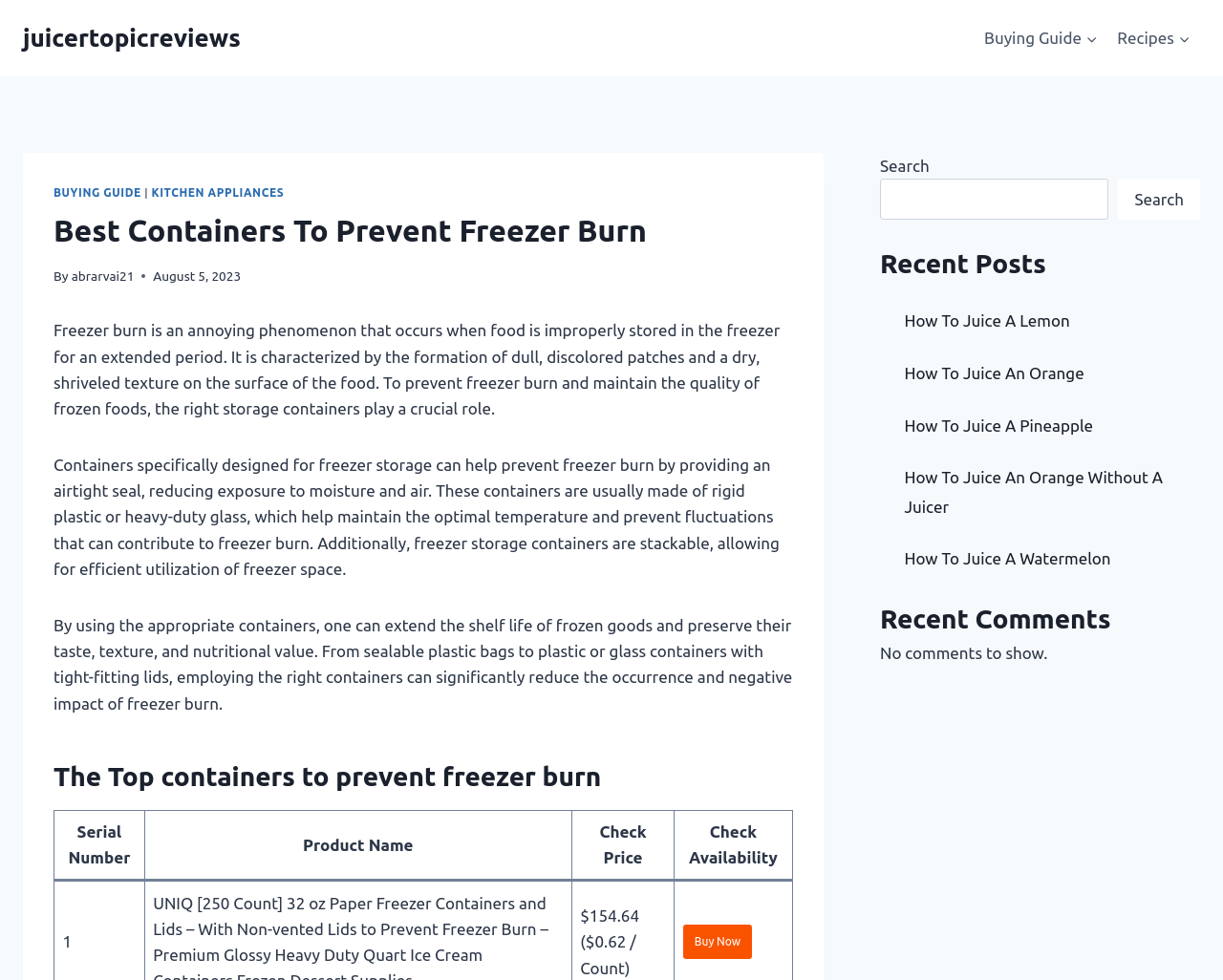Locate the bounding box of the UI element described by: "How To Juice An Orange" in the given webpage screenshot.

[0.739, 0.371, 0.886, 0.39]